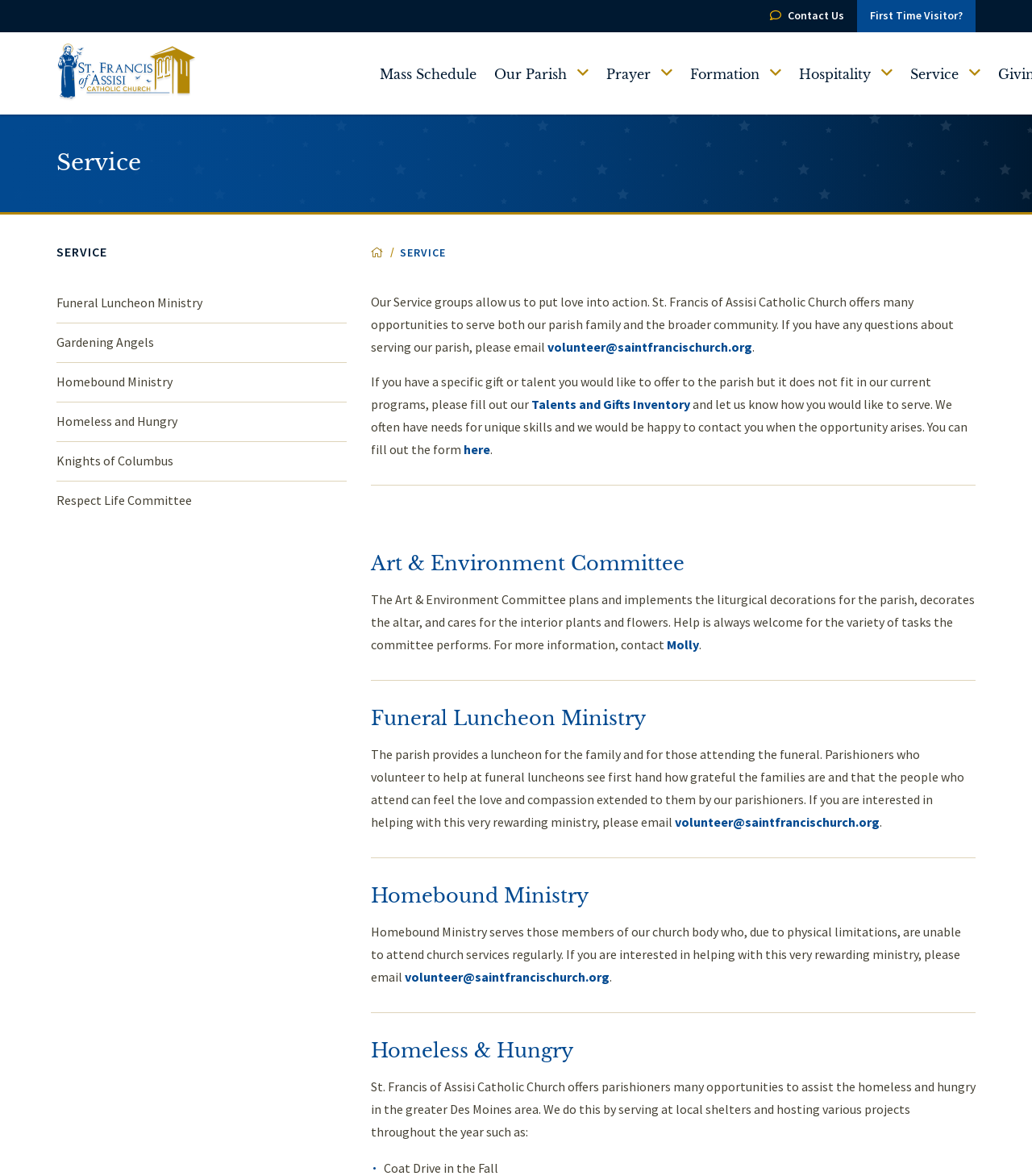Please specify the bounding box coordinates of the area that should be clicked to accomplish the following instruction: "Contact Us". The coordinates should consist of four float numbers between 0 and 1, i.e., [left, top, right, bottom].

[0.734, 0.0, 0.83, 0.027]